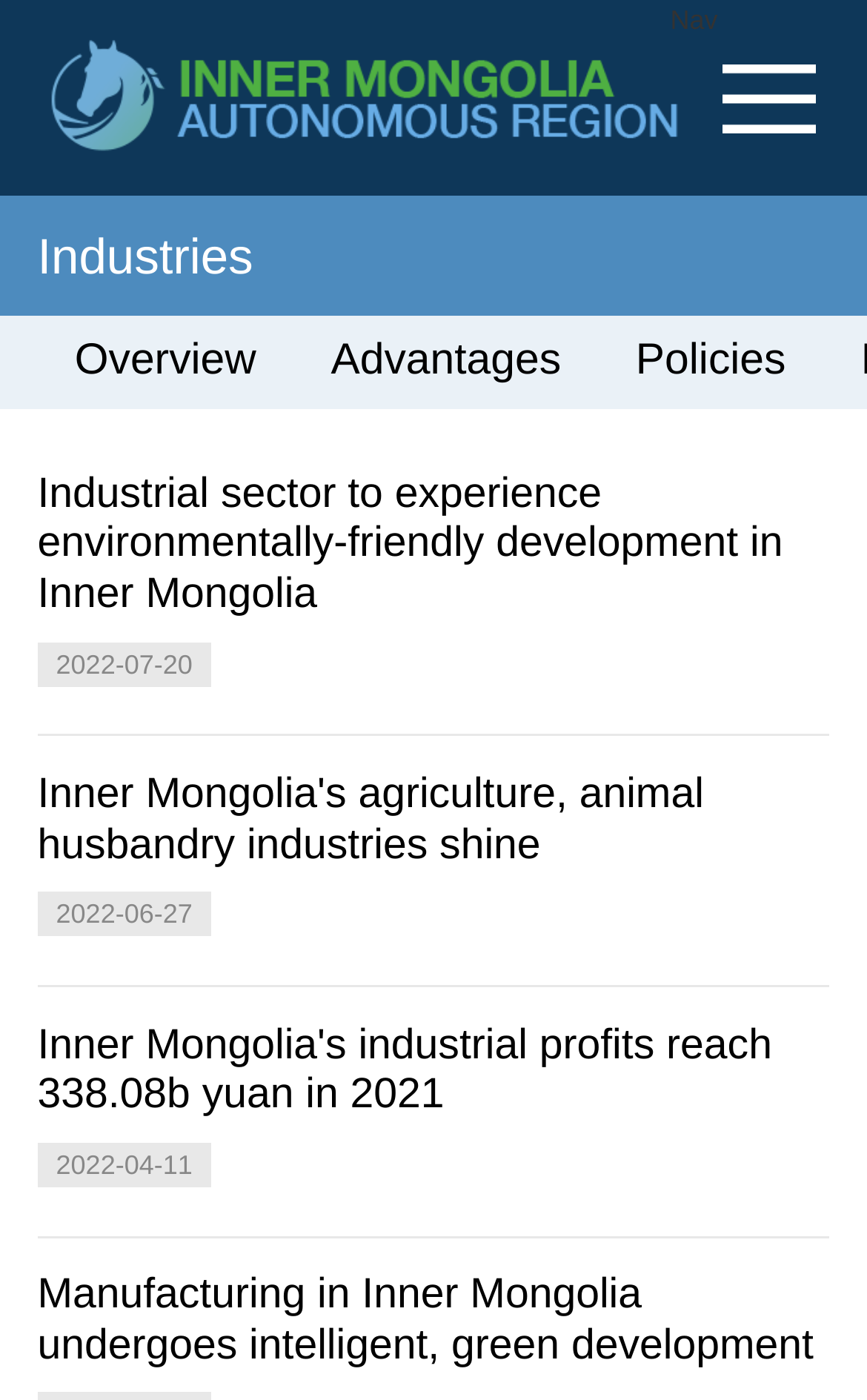Please predict the bounding box coordinates of the element's region where a click is necessary to complete the following instruction: "Check the date of the news '2022-07-20'". The coordinates should be represented by four float numbers between 0 and 1, i.e., [left, top, right, bottom].

[0.065, 0.463, 0.222, 0.485]